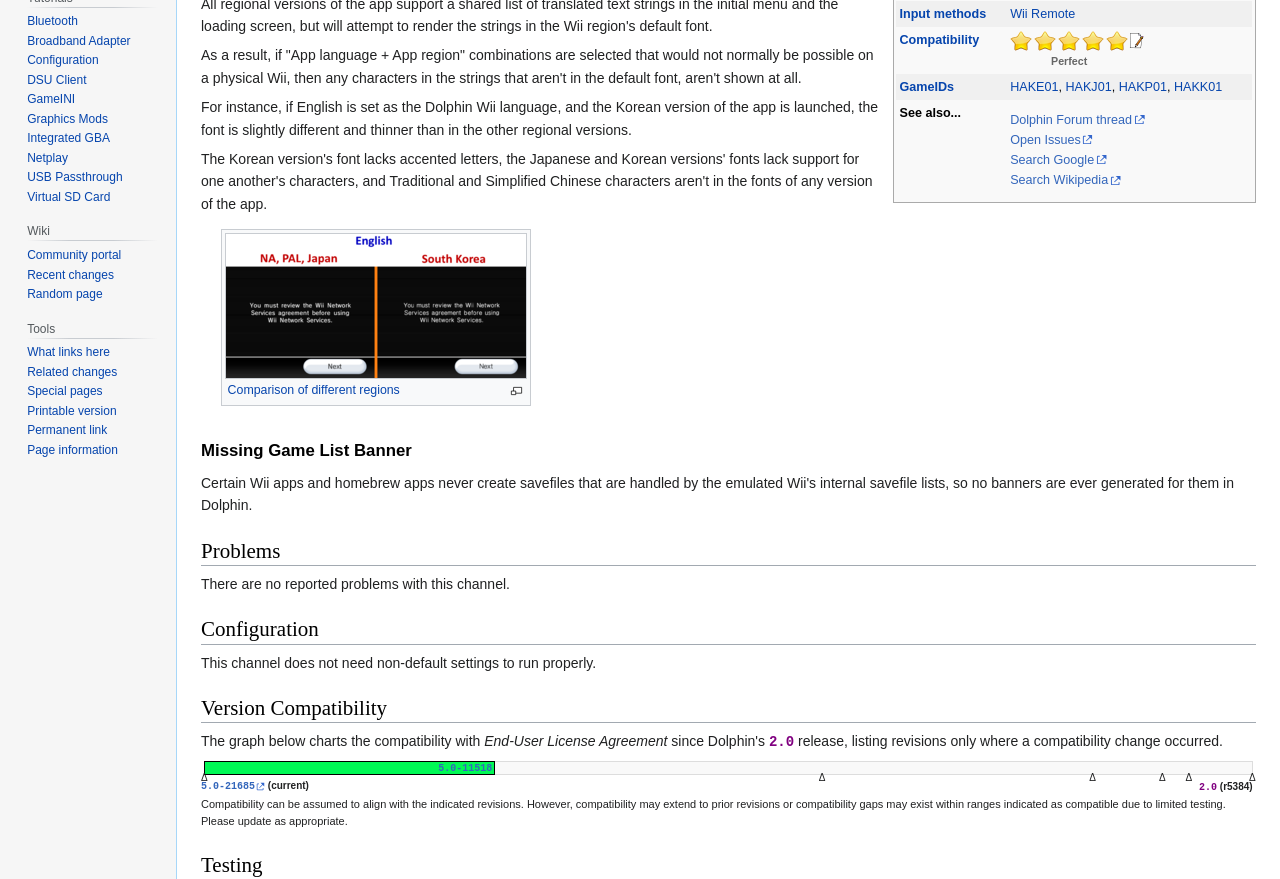Locate and provide the bounding box coordinates for the HTML element that matches this description: "Permanent link".

[0.021, 0.482, 0.084, 0.498]